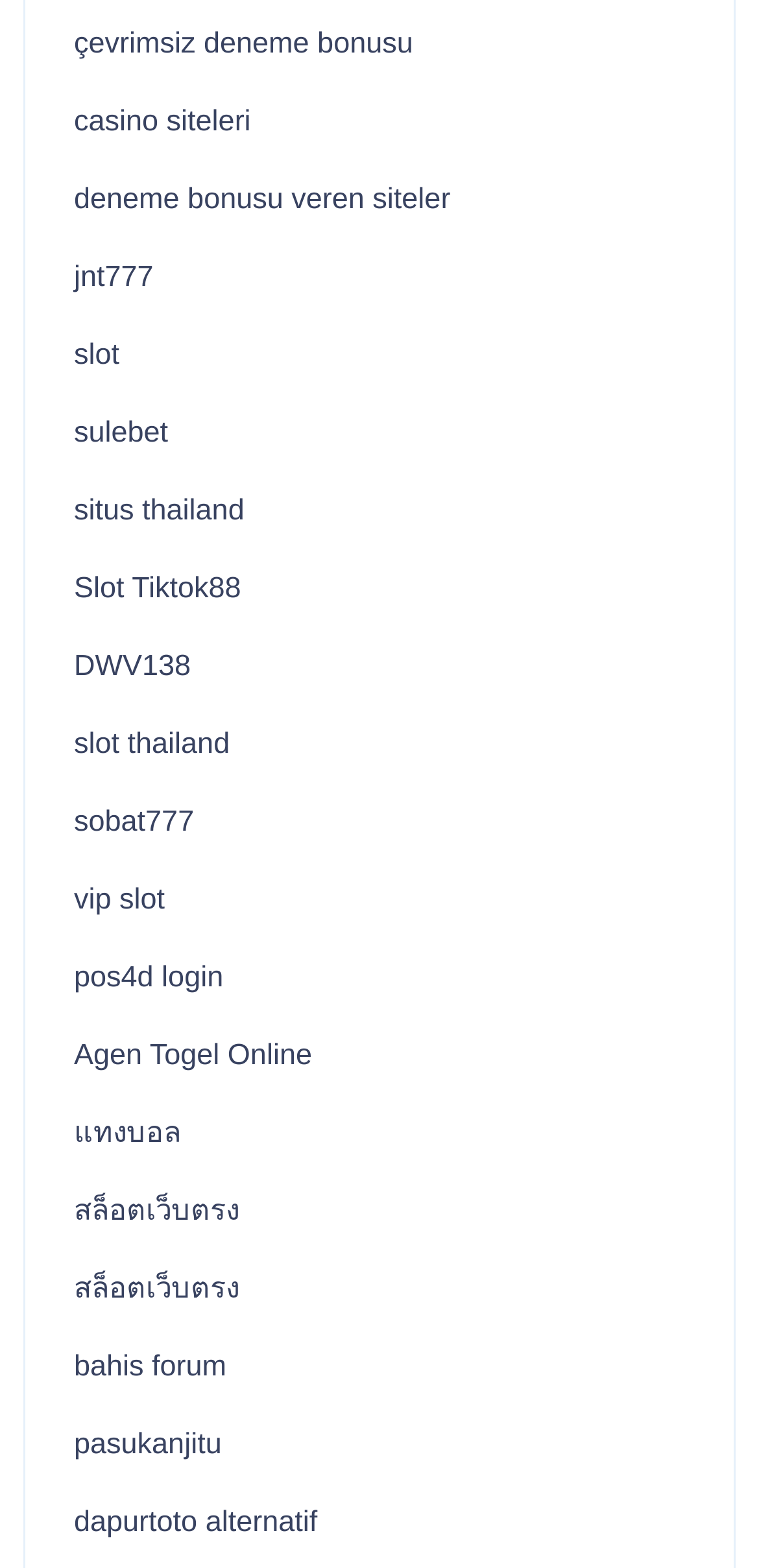Show the bounding box coordinates of the element that should be clicked to complete the task: "Click the 'printable resources on baptism, anointing, and love feast' link".

None